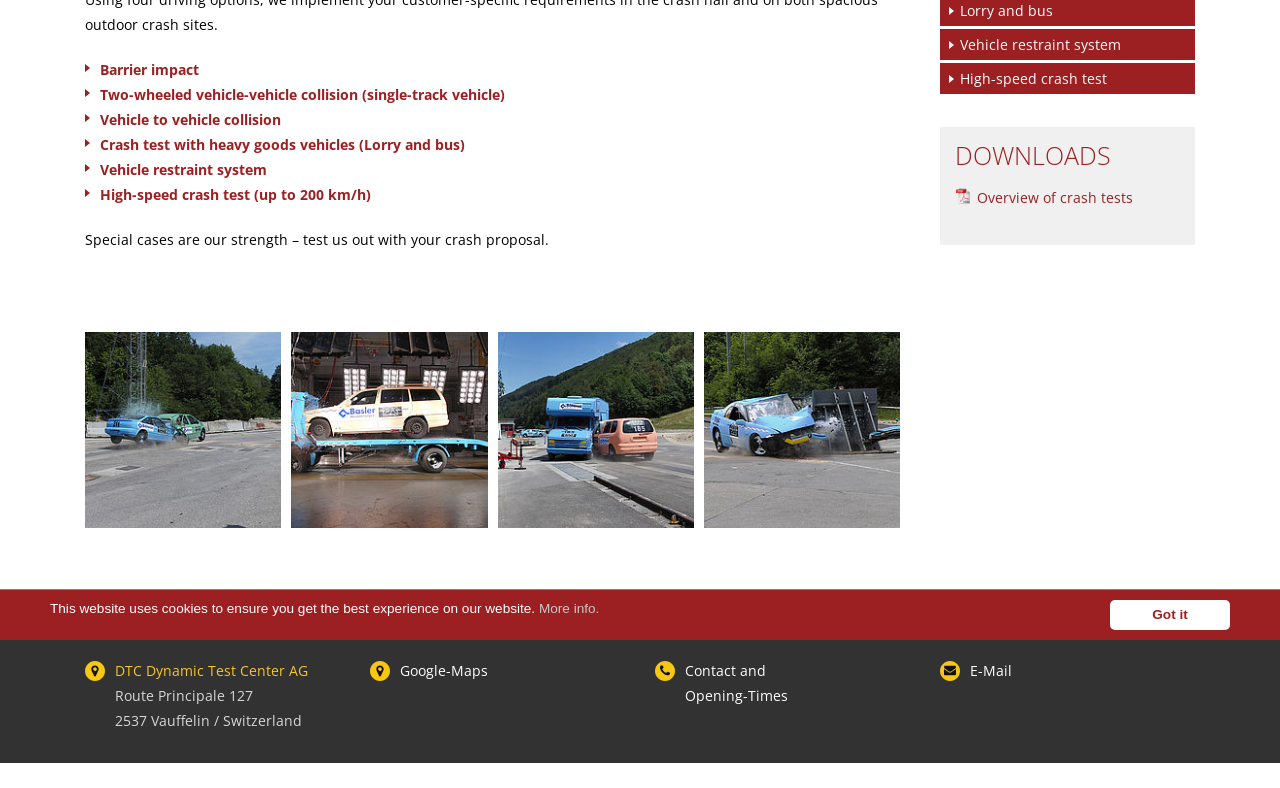Bounding box coordinates are specified in the format (top-left x, top-left y, bottom-right x, bottom-right y). All values are floating point numbers bounded between 0 and 1. Please provide the bounding box coordinate of the region this sentence describes: Contact and Opening-Times

[0.535, 0.761, 0.616, 0.817]